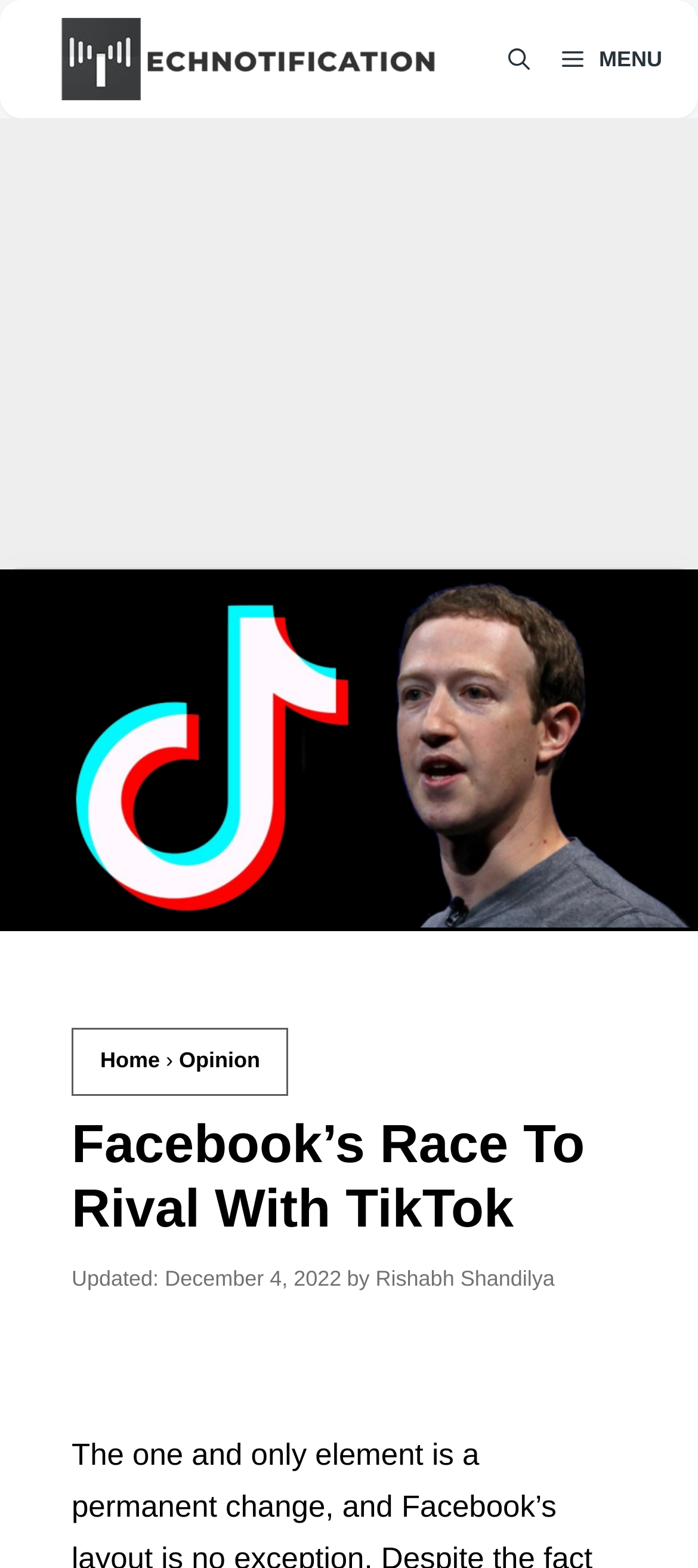Utilize the details in the image to thoroughly answer the following question: What is the name of the author of the article?

I found the author's name by looking at the header section of the webpage, where the article's metadata is displayed. Specifically, I found the text 'by' followed by the author's name, 'Rishabh Shandilya', which is a link.